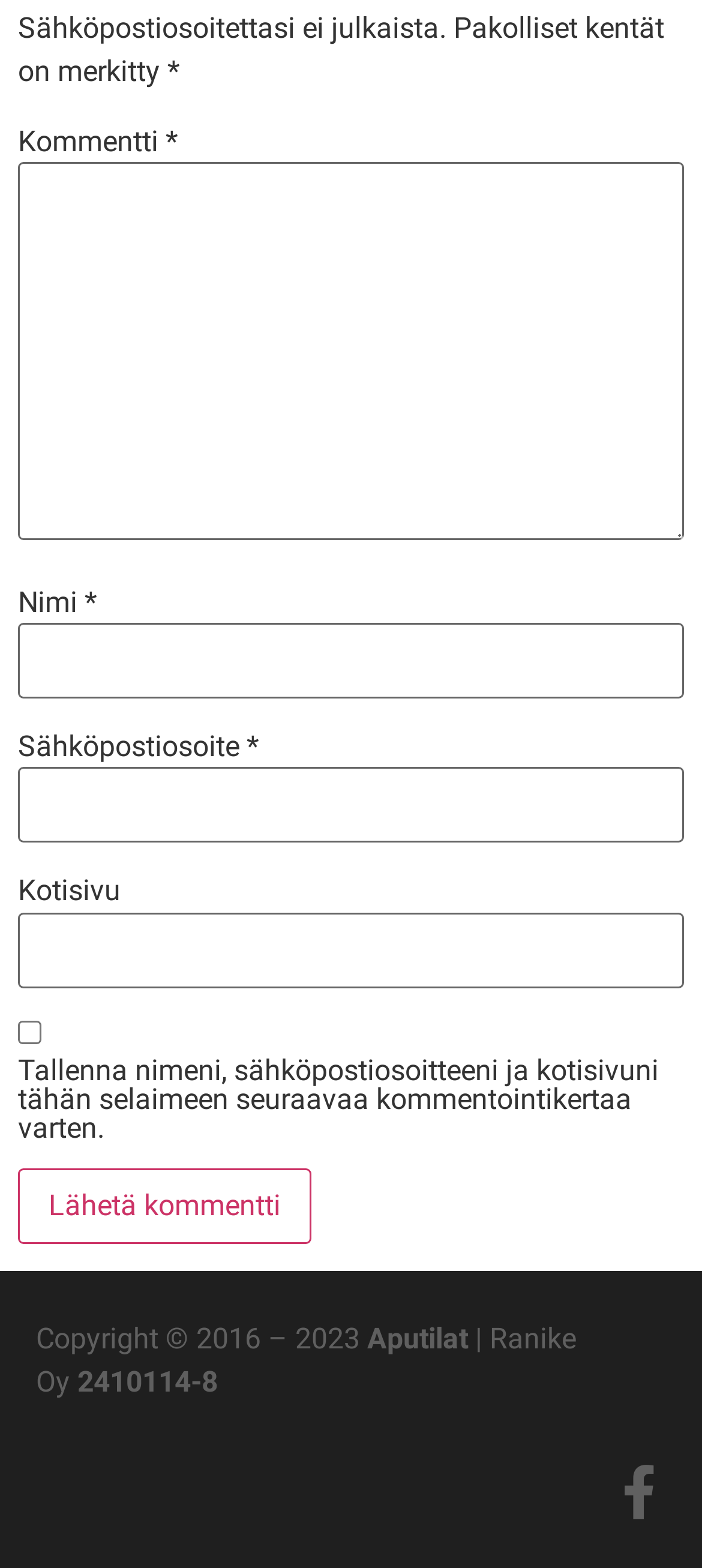Based on the description "2410114-8", find the bounding box of the specified UI element.

[0.11, 0.87, 0.31, 0.892]